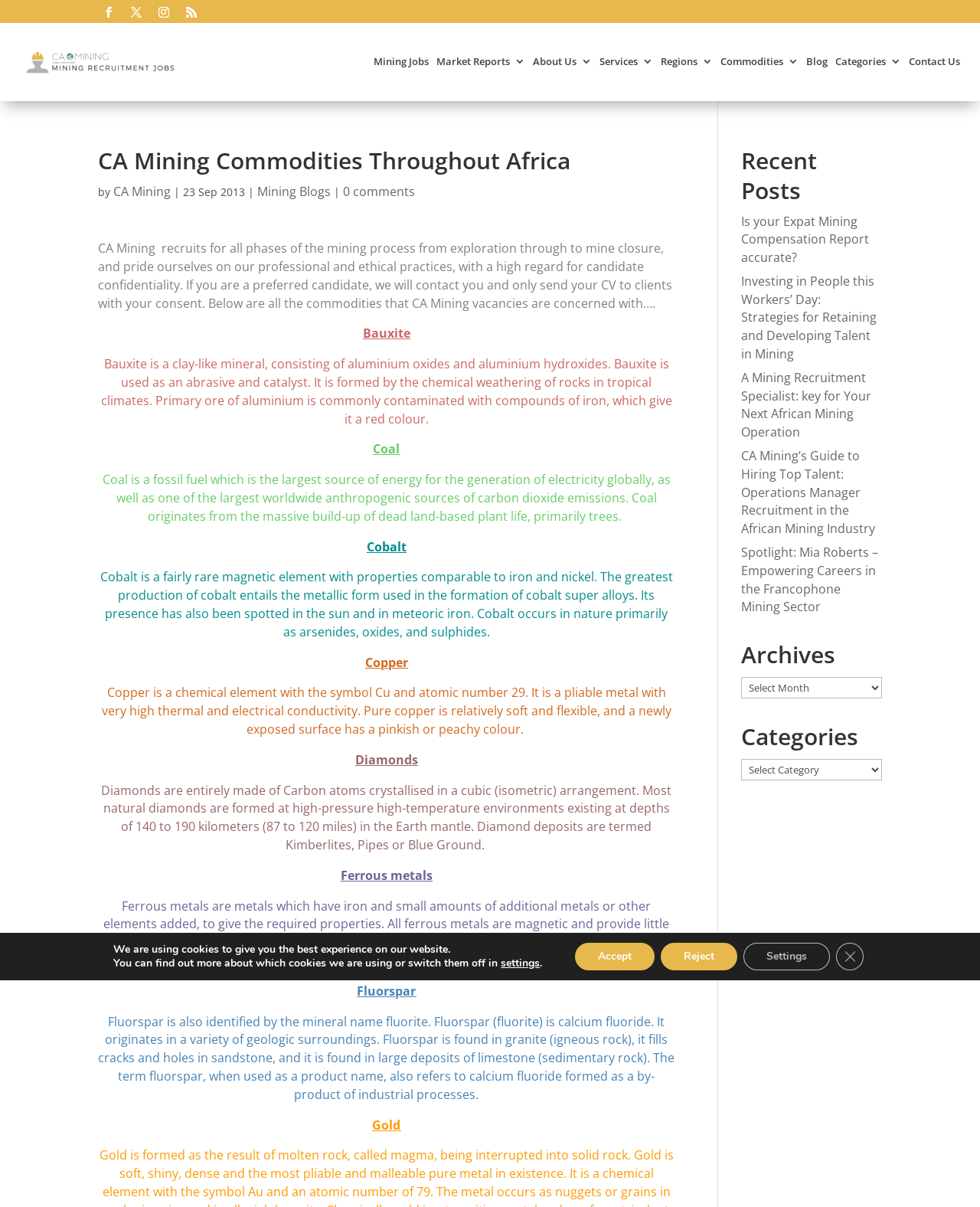What are the commodities listed on the webpage? Please answer the question using a single word or phrase based on the image.

Bauxite, Coal, Cobalt, Copper, Diamonds, Ferrous metals, Fluorspar, Gold